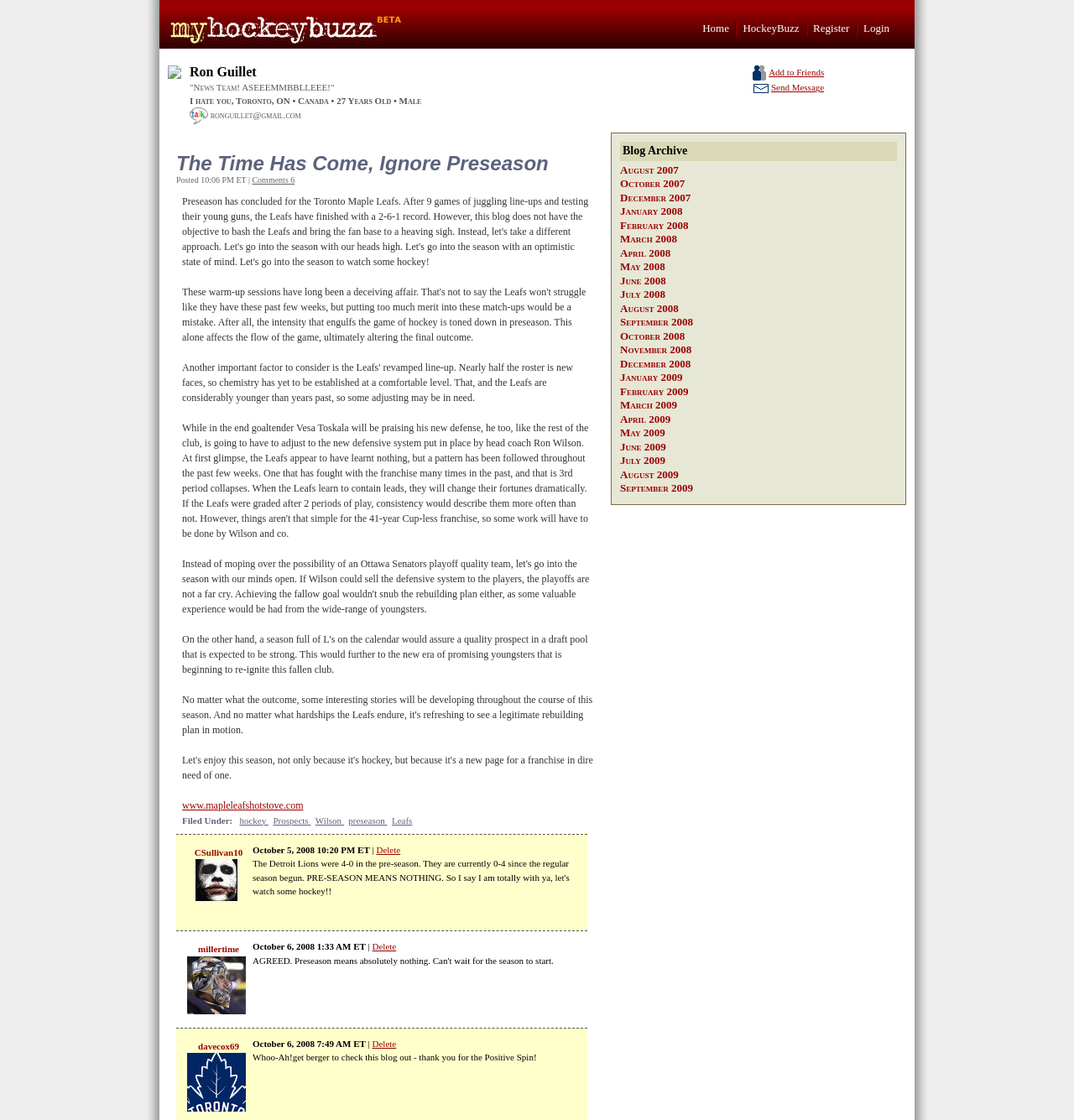Identify the bounding box coordinates of the region that needs to be clicked to carry out this instruction: "View the blog post 'The Time Has Come, Ignore Preseason'". Provide these coordinates as four float numbers ranging from 0 to 1, i.e., [left, top, right, bottom].

[0.164, 0.137, 0.547, 0.155]